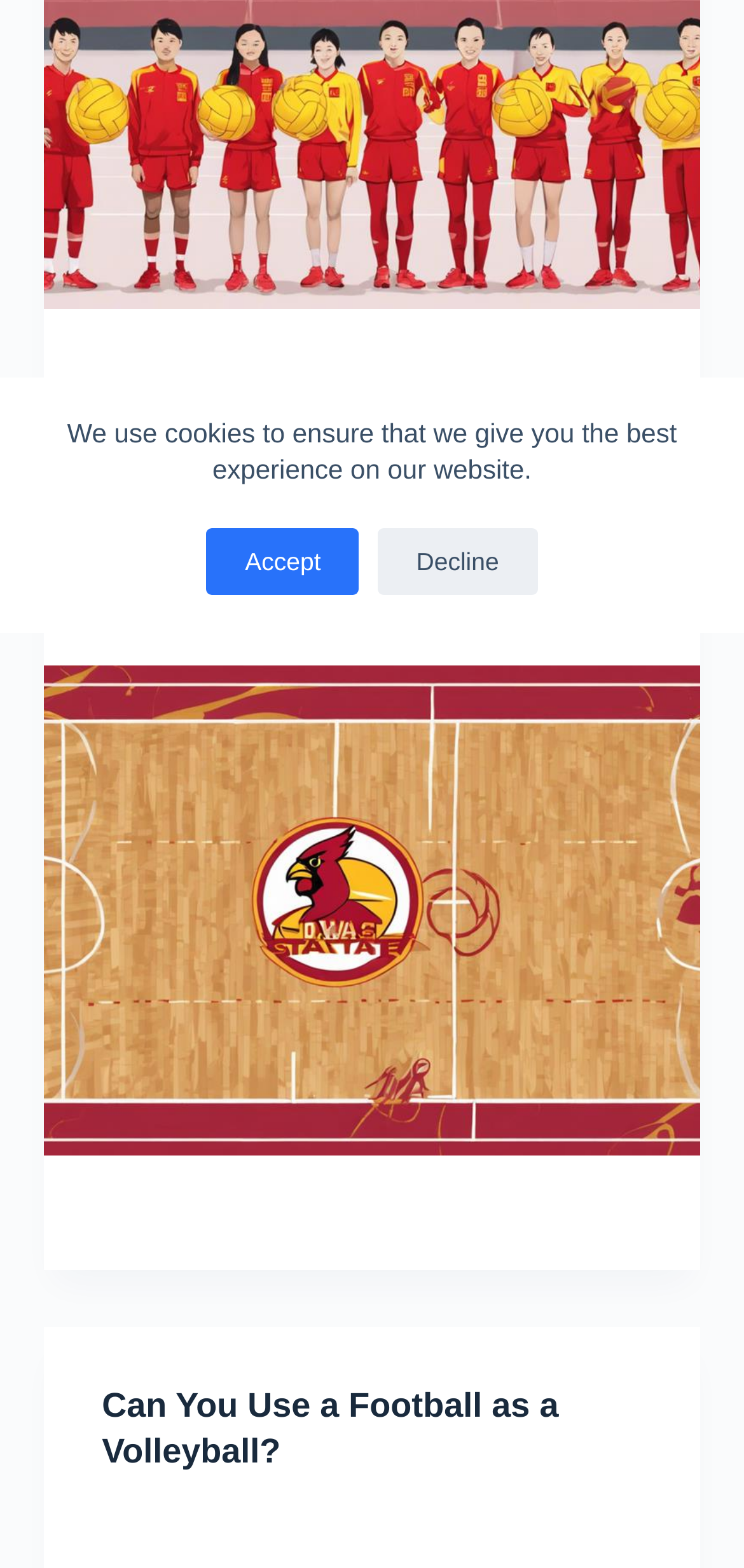Find the bounding box of the element with the following description: "Decline". The coordinates must be four float numbers between 0 and 1, formatted as [left, top, right, bottom].

[0.508, 0.337, 0.722, 0.379]